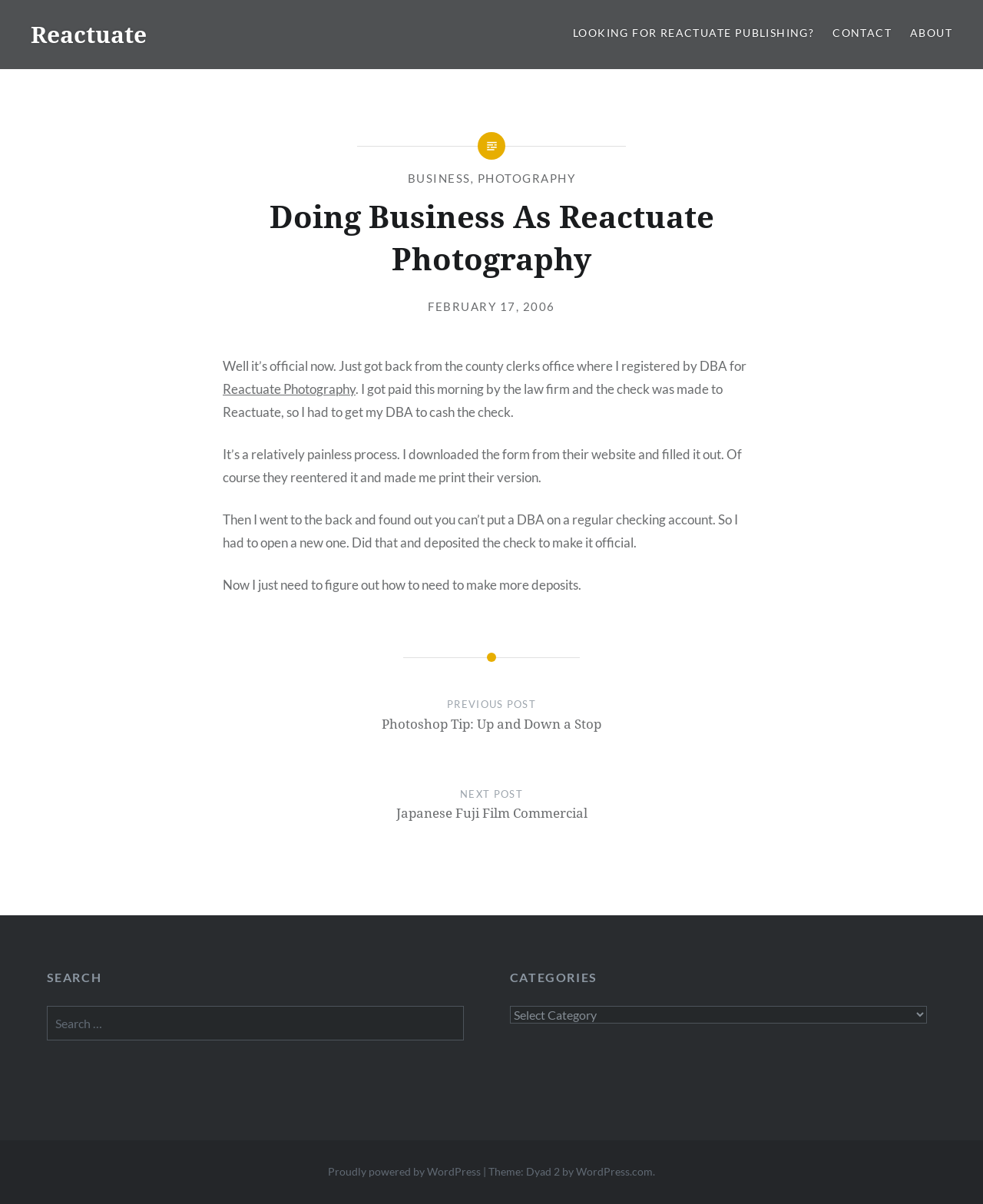What is the name of the law firm mentioned?
Give a thorough and detailed response to the question.

The law firm is mentioned in the article section of the webpage, but its name is not specified.